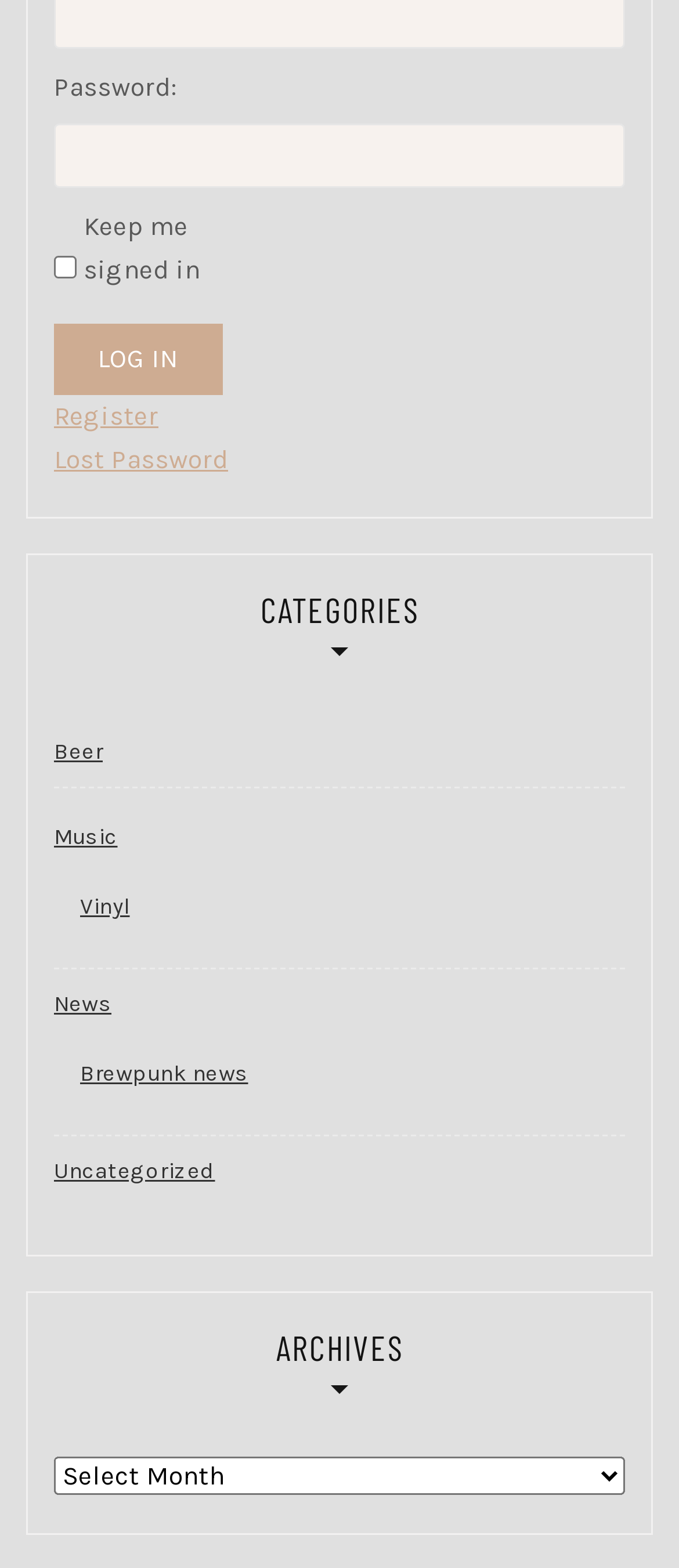How many links are there under the 'CATEGORIES' heading?
Please respond to the question with a detailed and informative answer.

Under the 'CATEGORIES' heading, there are five links: 'Beer', 'Music', 'Vinyl', 'News', and 'Uncategorized'. These links are identified by their element types as 'link' and their OCR text.